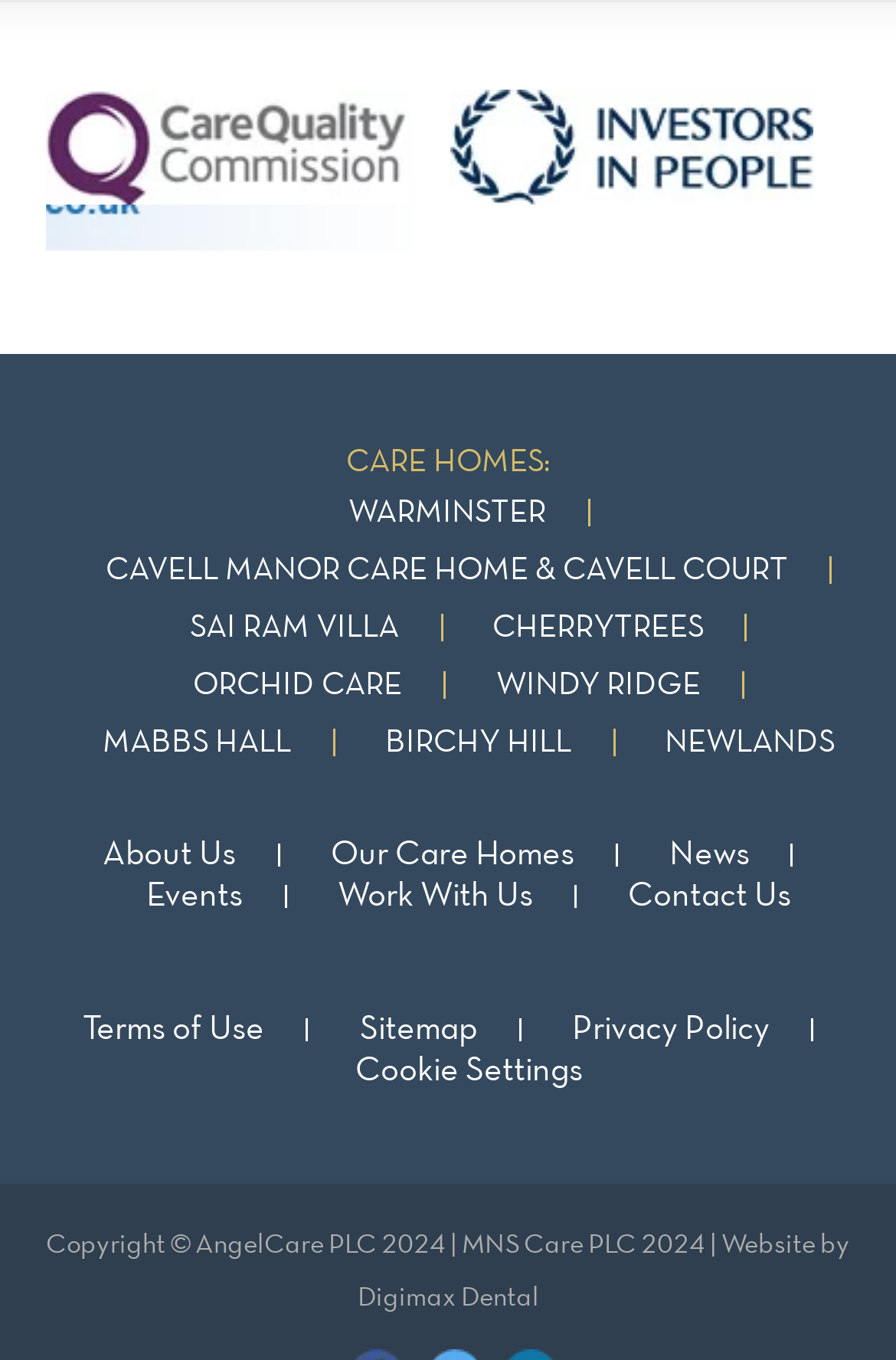What is the name of the company that developed the website?
Give a detailed response to the question by analyzing the screenshot.

I found the link 'Digimax Dental' at the bottom of the webpage, which is likely the company that developed the website.